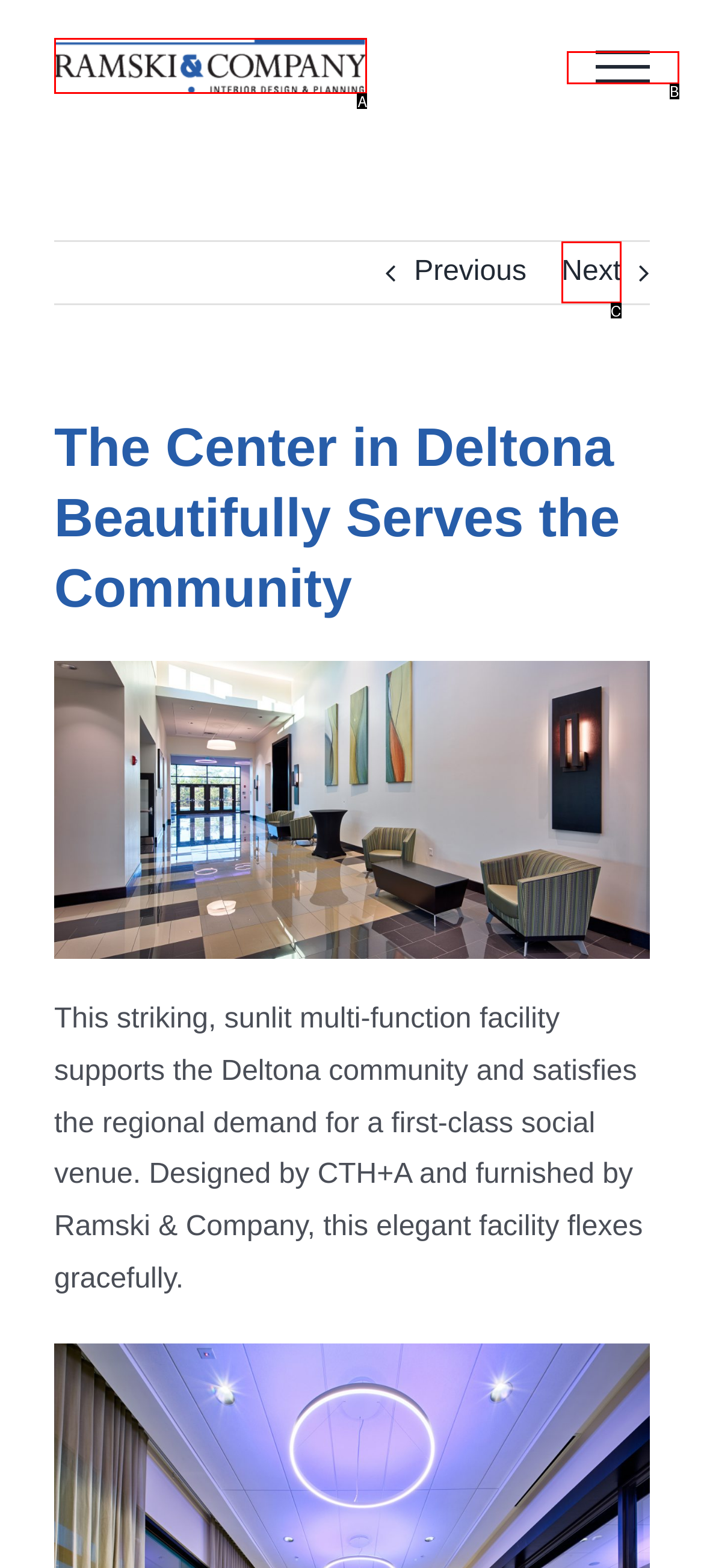Given the description: alt="Ramski & Company Logo", identify the HTML element that fits best. Respond with the letter of the correct option from the choices.

A